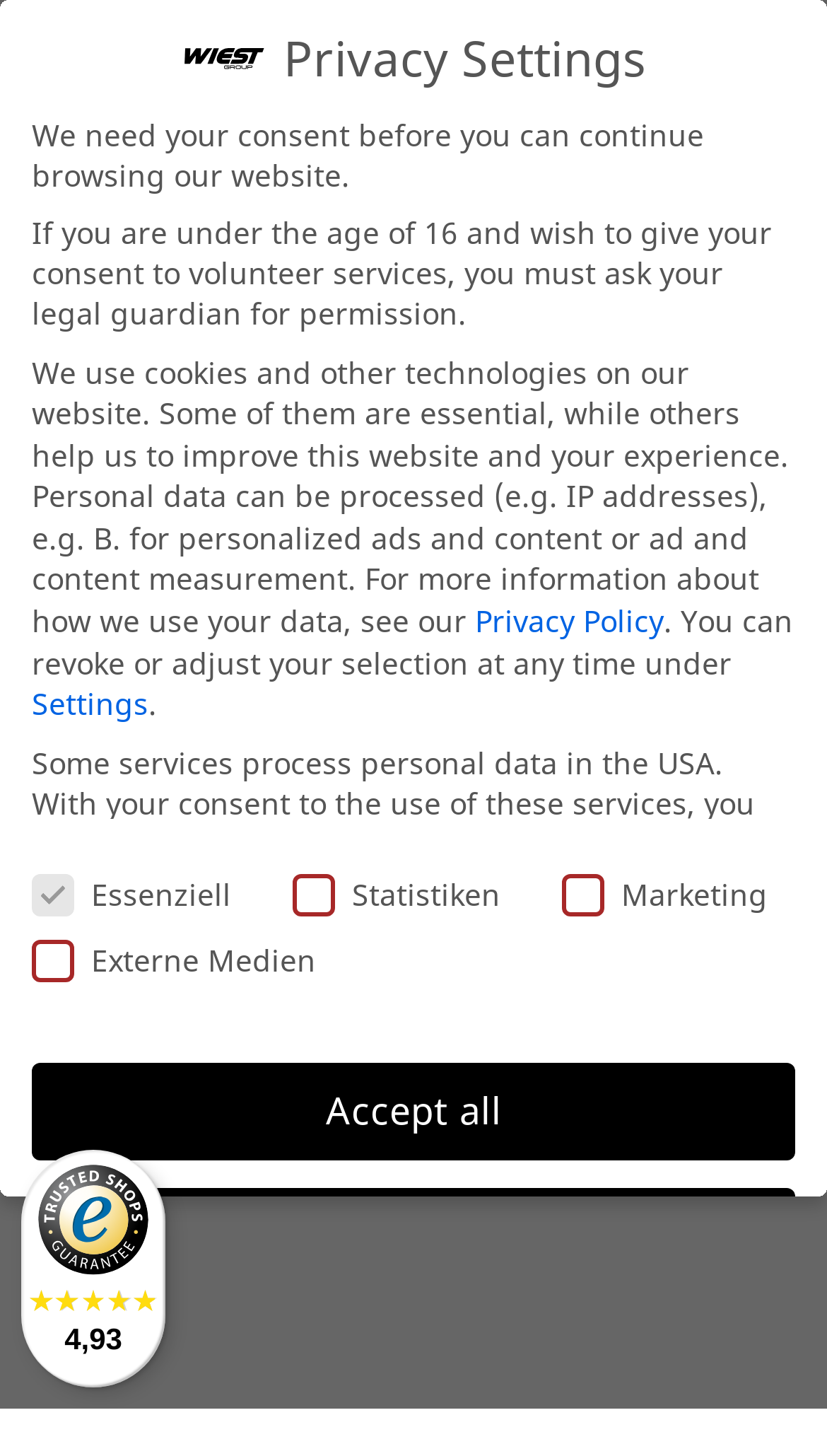Using a single word or phrase, answer the following question: 
What is the name of the online shop?

Brandrup Online-Shop